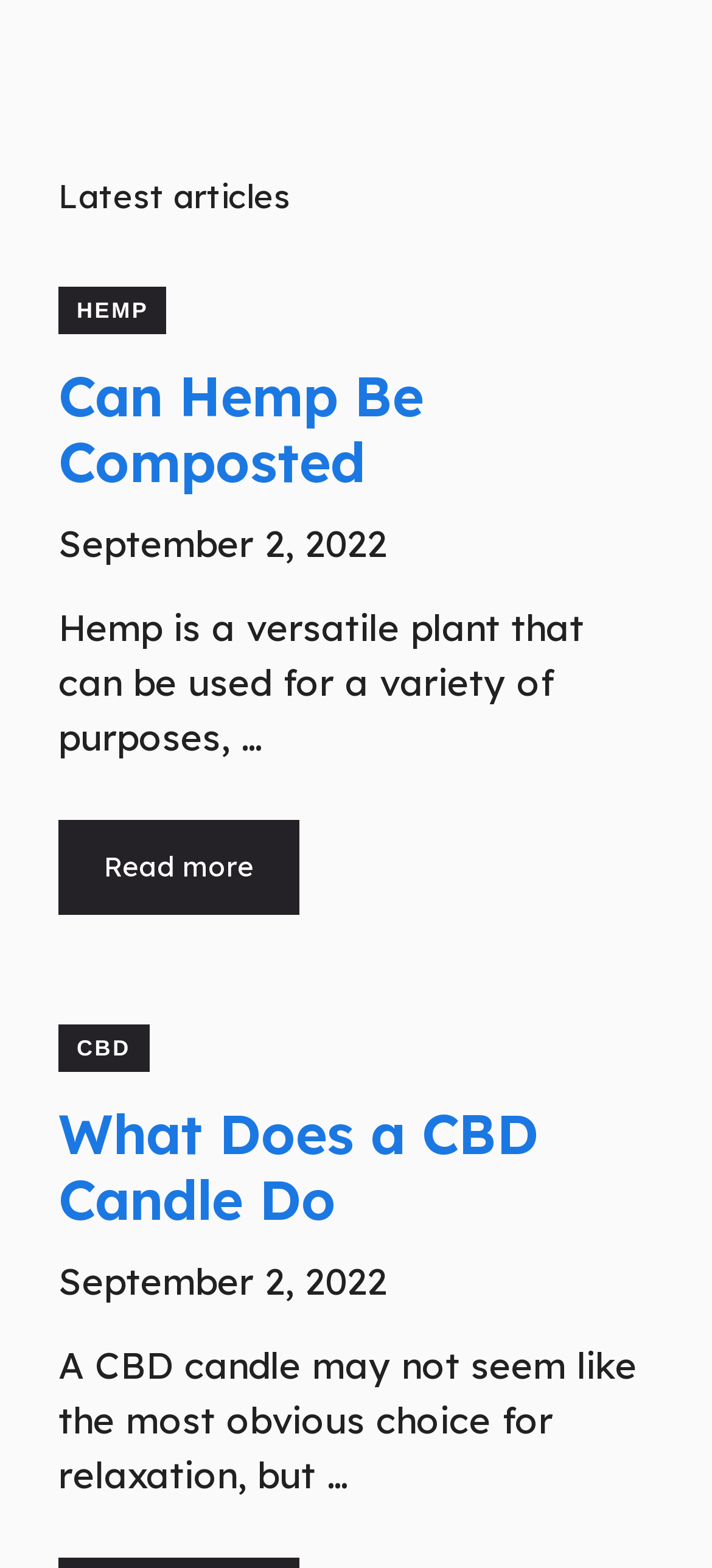What is the date of the latest article?
Answer the question with a detailed and thorough explanation.

I looked for the time element associated with each article and found that both articles have the same date, which is September 2, 2022.